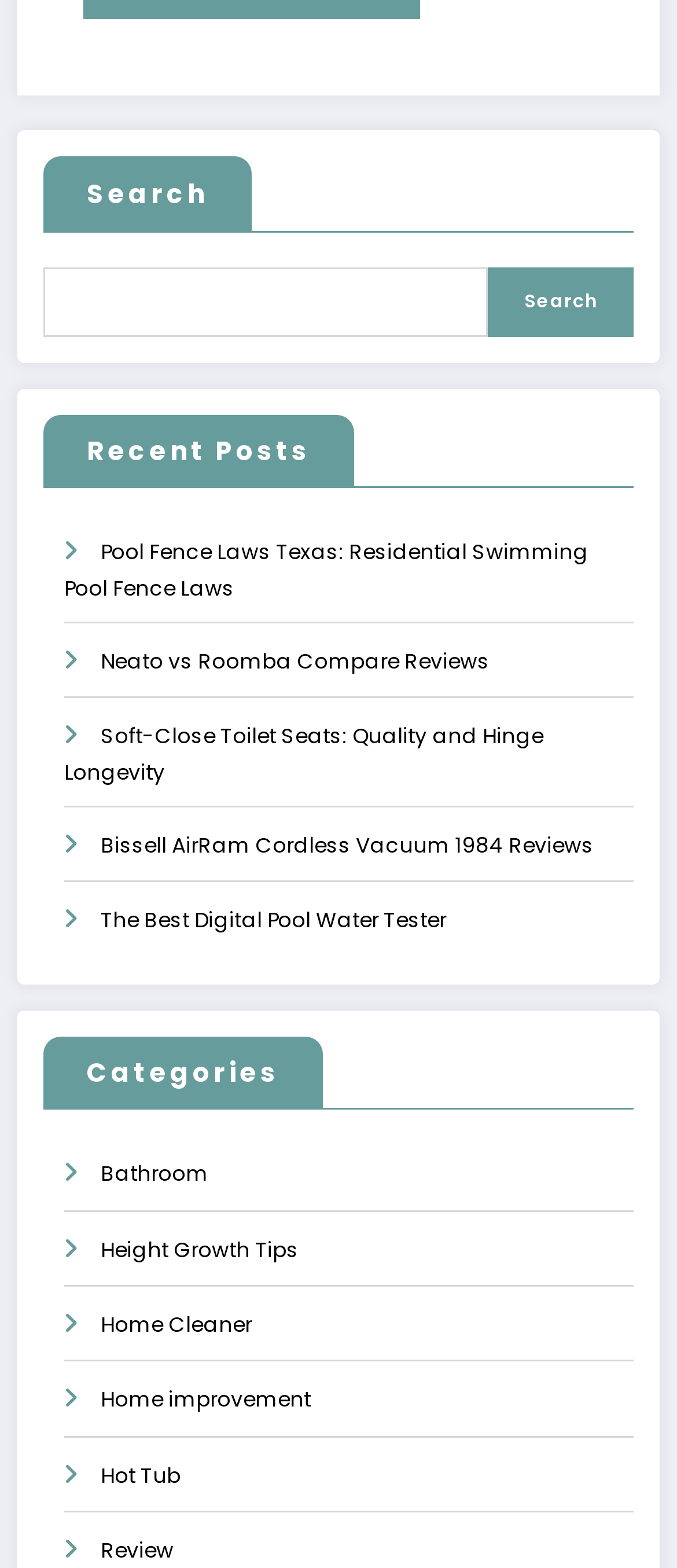Please provide a one-word or short phrase answer to the question:
How many links are listed under the 'Recent Posts' section?

5